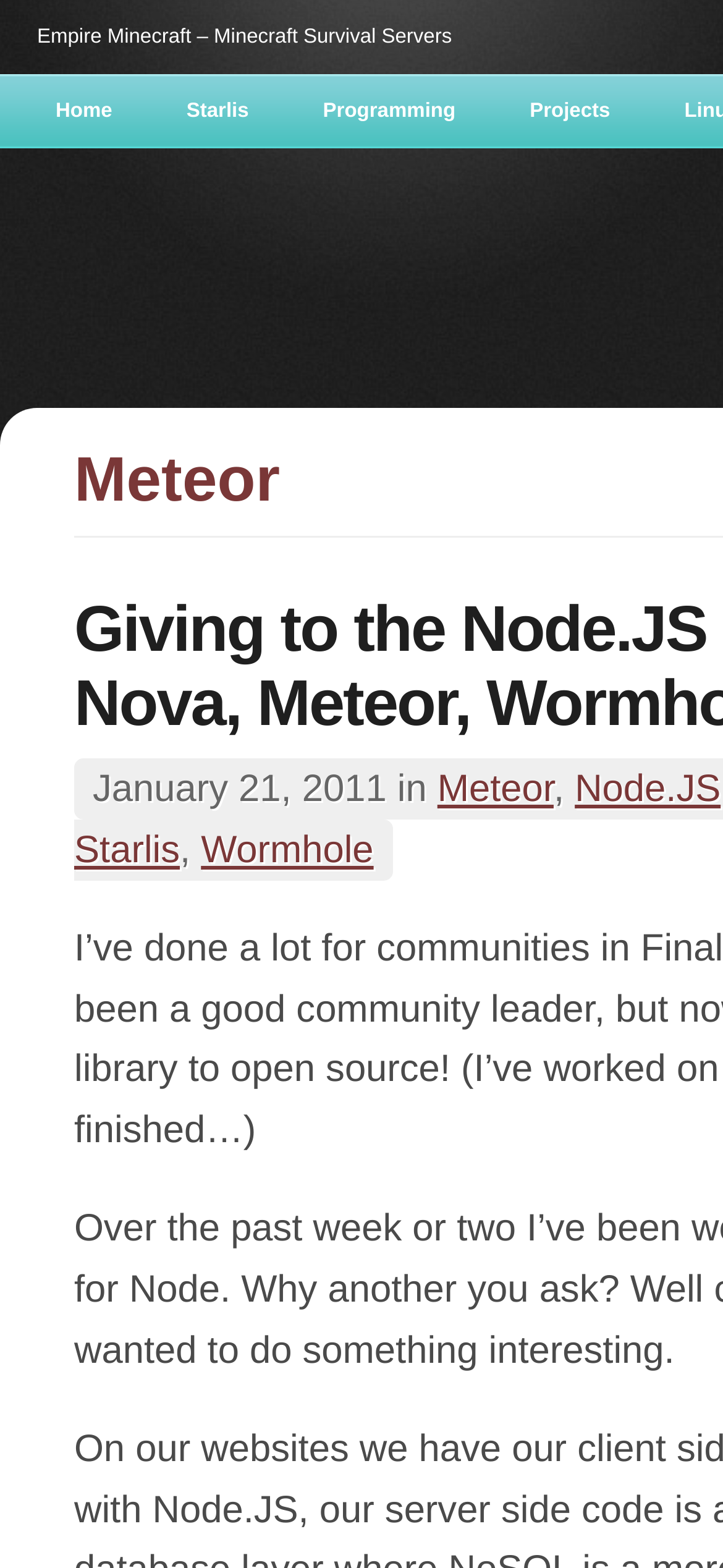Based on the image, please elaborate on the answer to the following question:
What is the name of the Minecraft server?

The link 'Empire Minecraft – Minecraft Survival Servers' is present on the webpage, indicating that the webpage is related to Minecraft and the server name is Empire Minecraft.